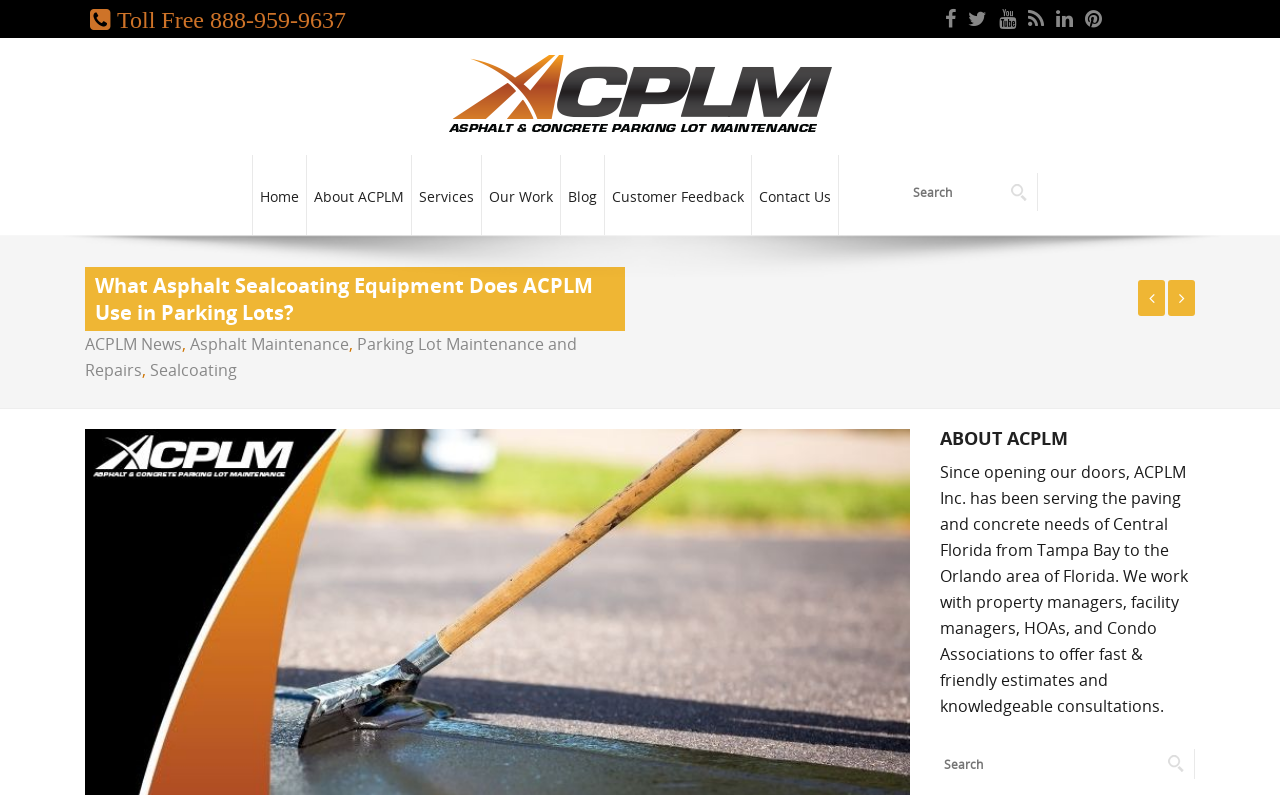What is the phone number to contact ACPLM?
From the screenshot, supply a one-word or short-phrase answer.

888-959-9637